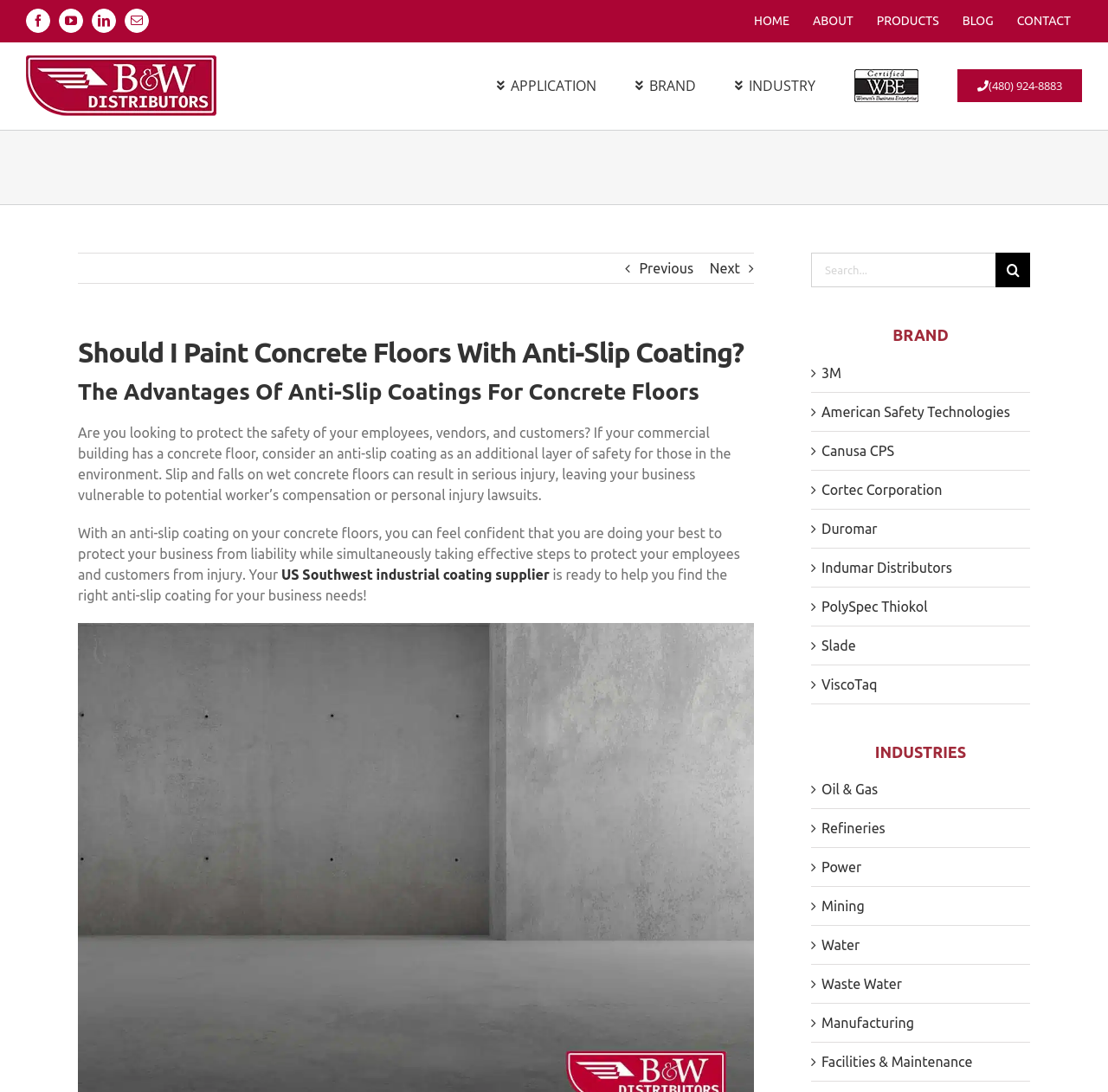Can you give a comprehensive explanation to the question given the content of the image?
What is the logo of the company?

The logo of the company is located at the top left corner of the webpage, and it is an image with a bounding box of [0.023, 0.051, 0.195, 0.106]. The logo is also a link with the text 'B&W Distributors Logo'.